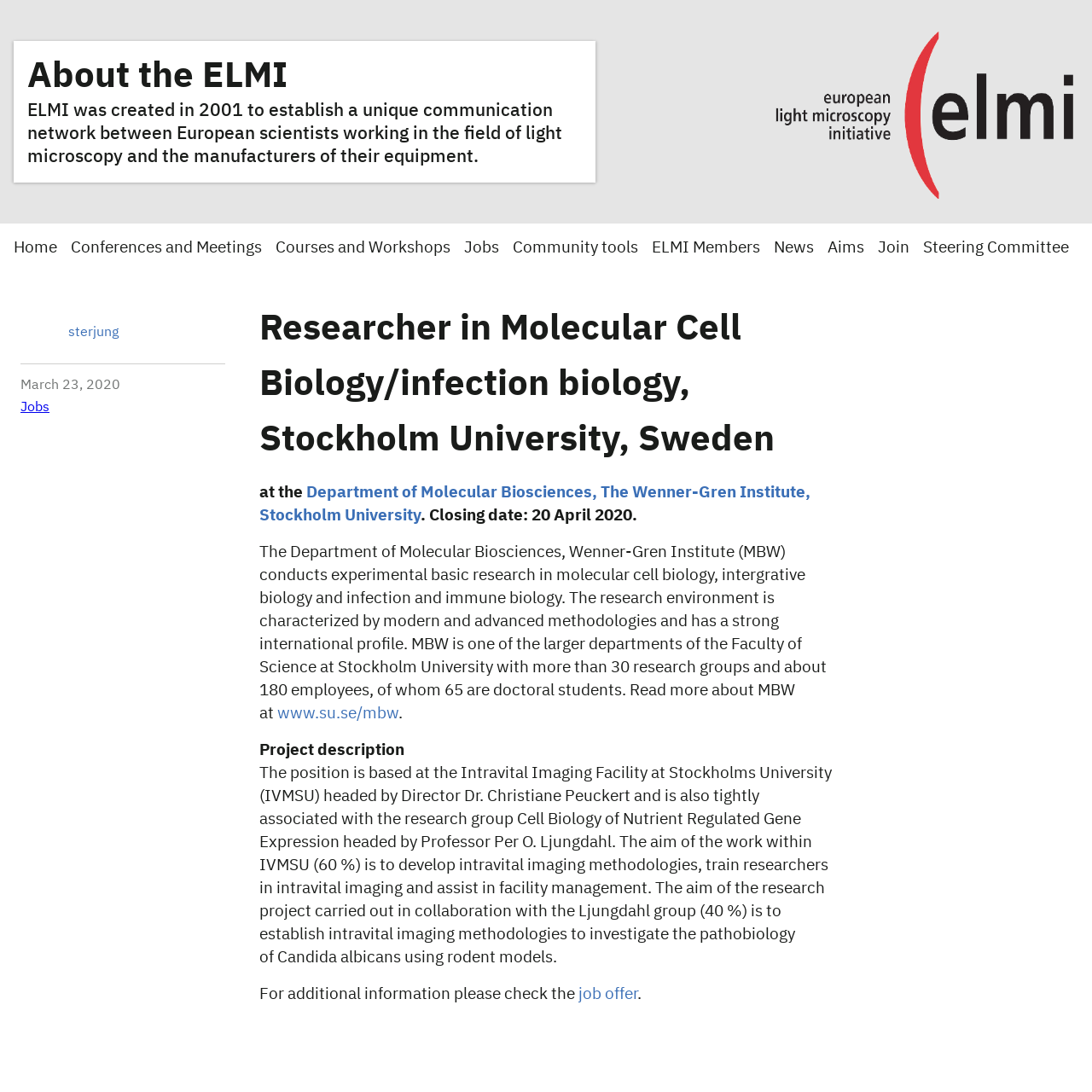Produce a meticulous description of the webpage.

The webpage is about a researcher position in Molecular Cell Biology/Infection Biology at Stockholm University, Sweden. At the top, there is a heading "About the ELMI" with a link to more information. Below this, there is a brief description of ELMI, which was created in 2001 to establish a communication network between European scientists and manufacturers of light microscopy equipment.

On the left side, there is a menu with links to various sections, including "Home", "Conferences and Meetings", "Courses and Workshops", "Jobs", "Community tools", "ELMI Members", "News", "Aims", "Join", and "Steering Committee". These links are arranged horizontally, with "Home" at the top left and "Steering Committee" at the bottom right.

In the main content area, there is a heading with the title of the researcher position, followed by a brief description of the department and the research environment. Below this, there is a paragraph describing the project, which involves developing intravital imaging methodologies and investigating the pathobiology of Candida albicans using rodent models. There is also a link to more information about the job offer.

At the bottom, there is a timestamp indicating when the job posting was published, and a link to another job posting. There are also two links to external websites, one to the Department of Molecular Biosciences, Wenner-Gren Institute, Stockholm University, and another to the job offer page.